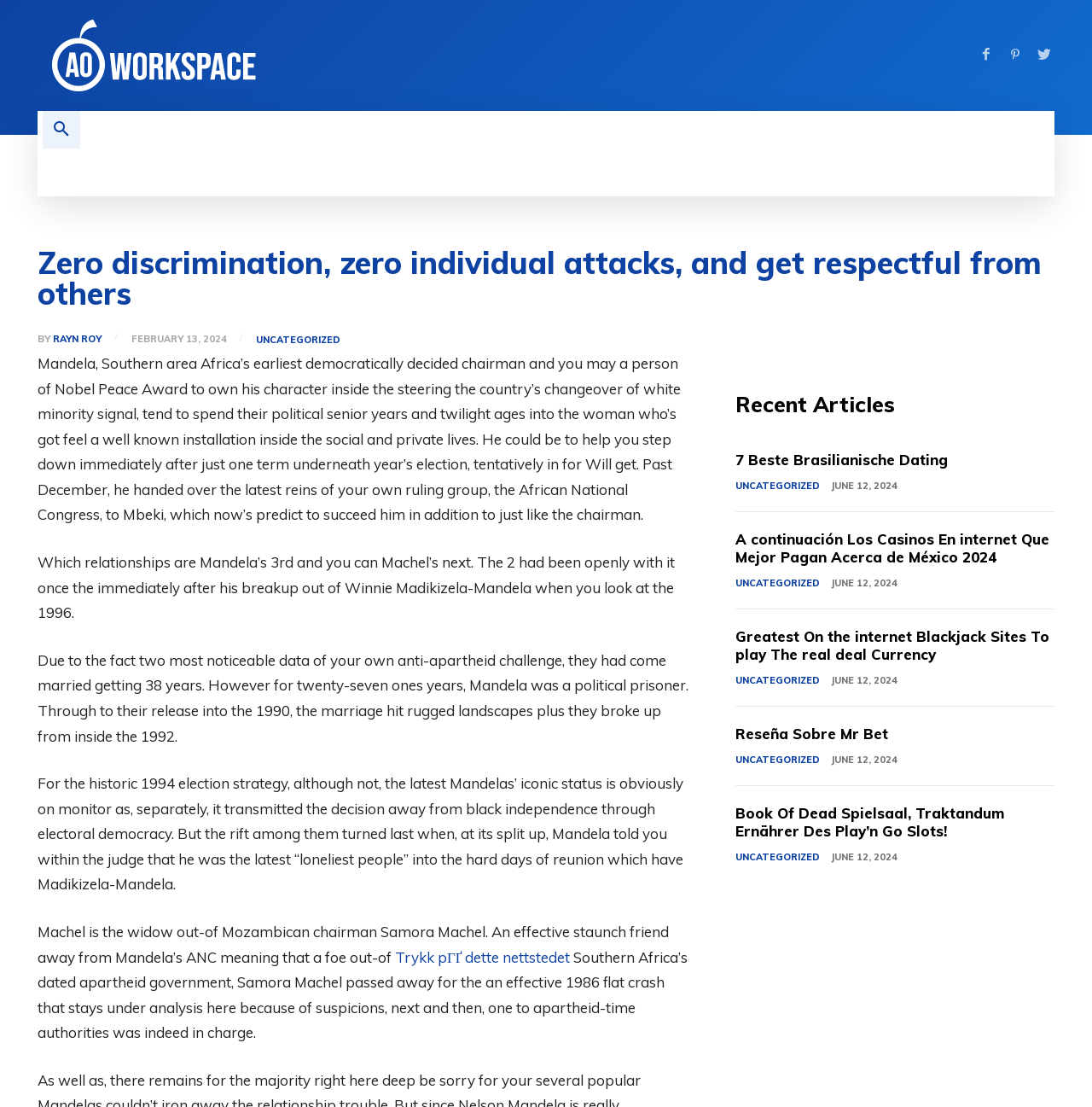What is the date of the second recent article?
Answer the question with as much detail as possible.

The second recent article has a time element with the text 'JUNE 12, 2024', which indicates the date of the article.